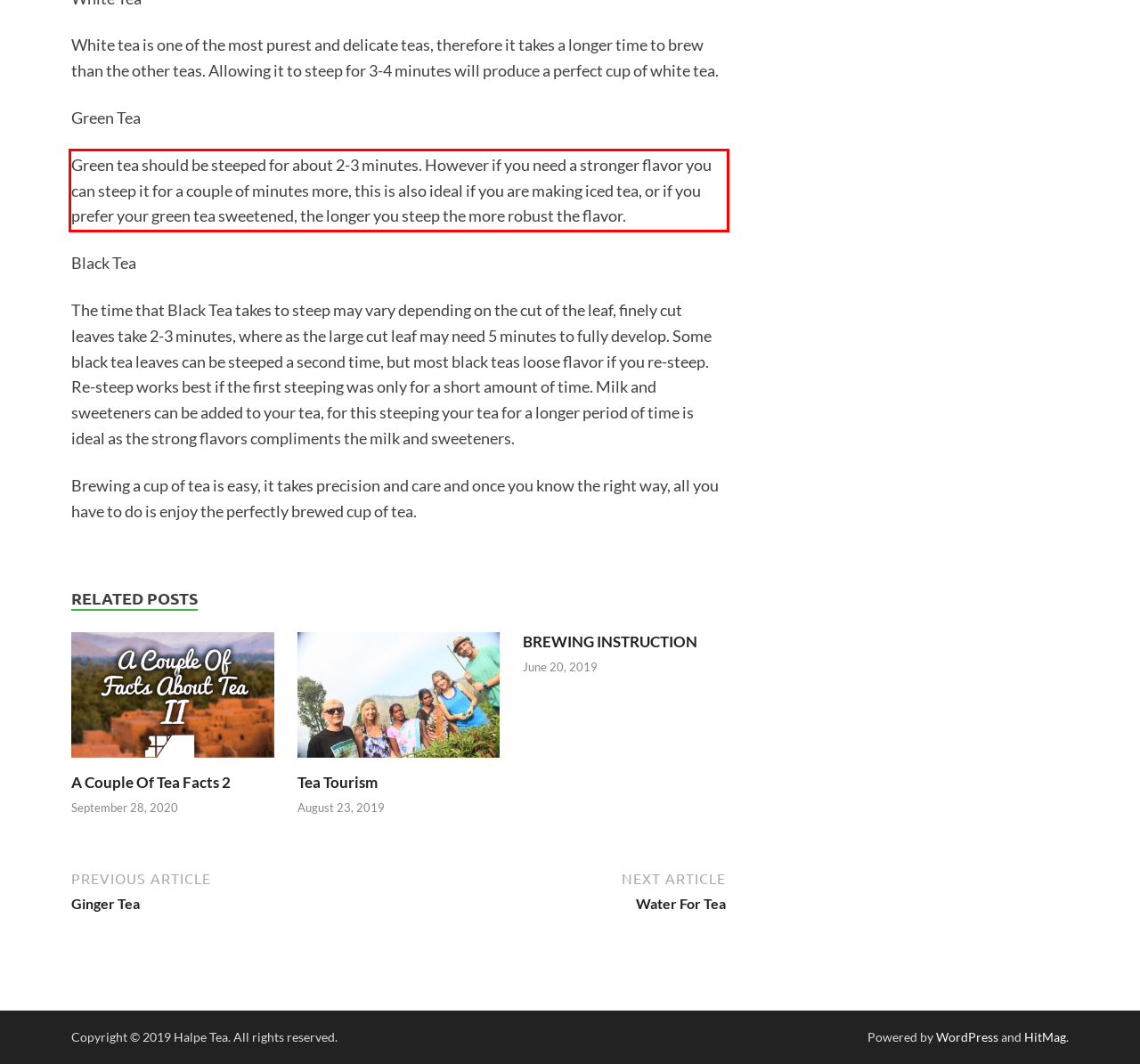Locate the red bounding box in the provided webpage screenshot and use OCR to determine the text content inside it.

Green tea should be steeped for about 2-3 minutes. However if you need a stronger flavor you can steep it for a couple of minutes more, this is also ideal if you are making iced tea, or if you prefer your green tea sweetened, the longer you steep the more robust the flavor.